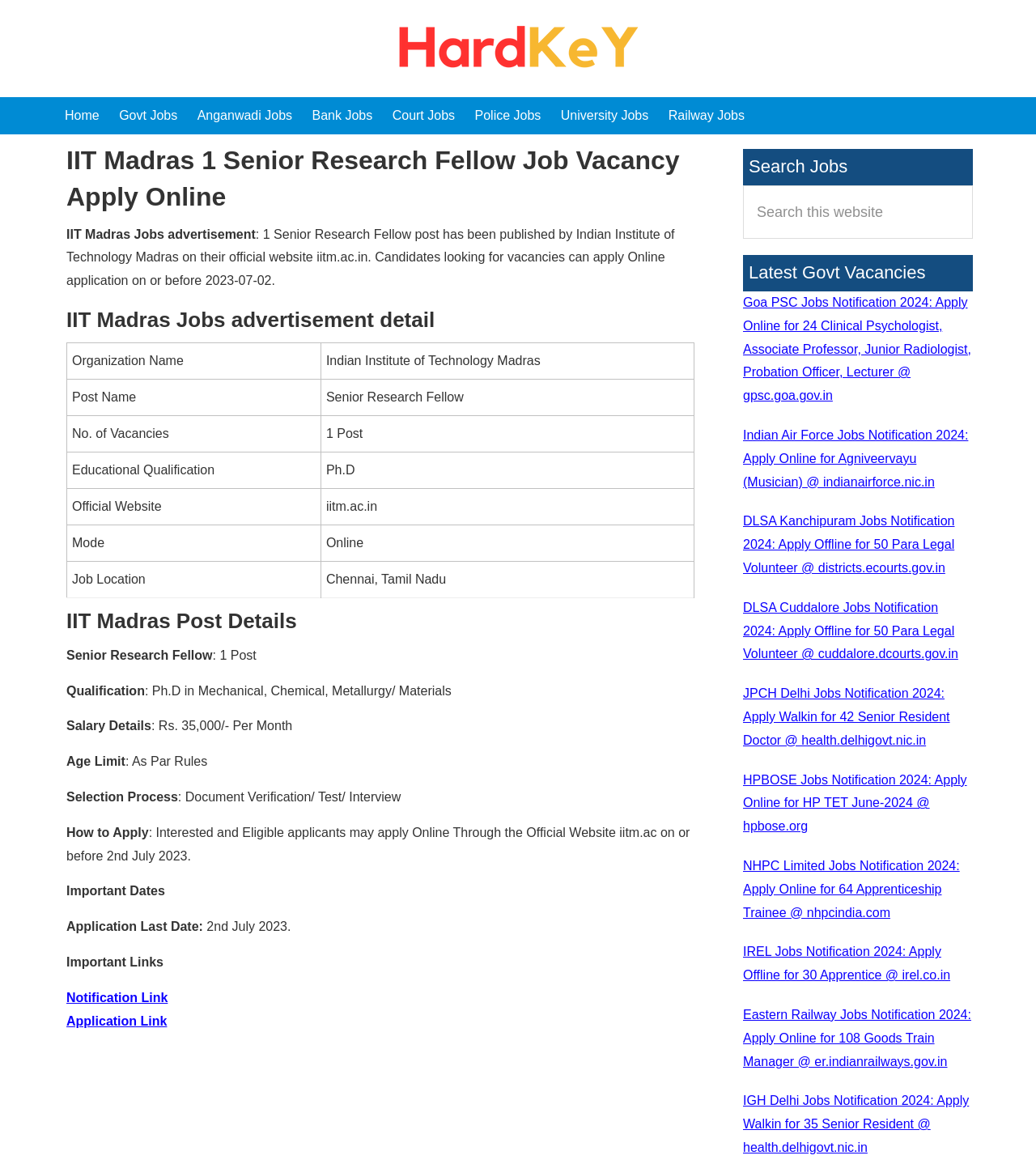Please answer the following question using a single word or phrase: What is the job title of the vacancy?

Senior Research Fellow